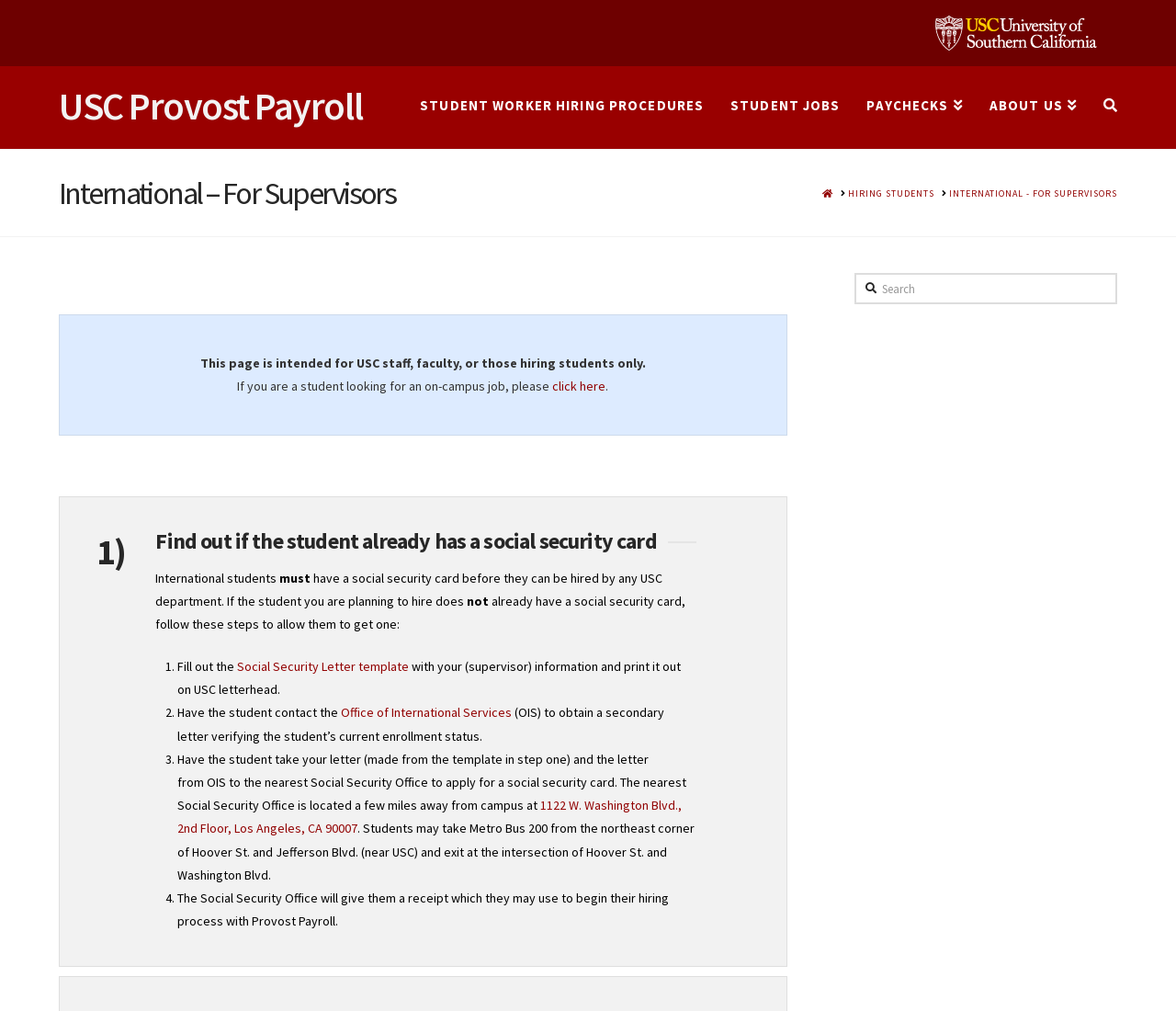Determine the main headline of the webpage and provide its text.

University of Southern California